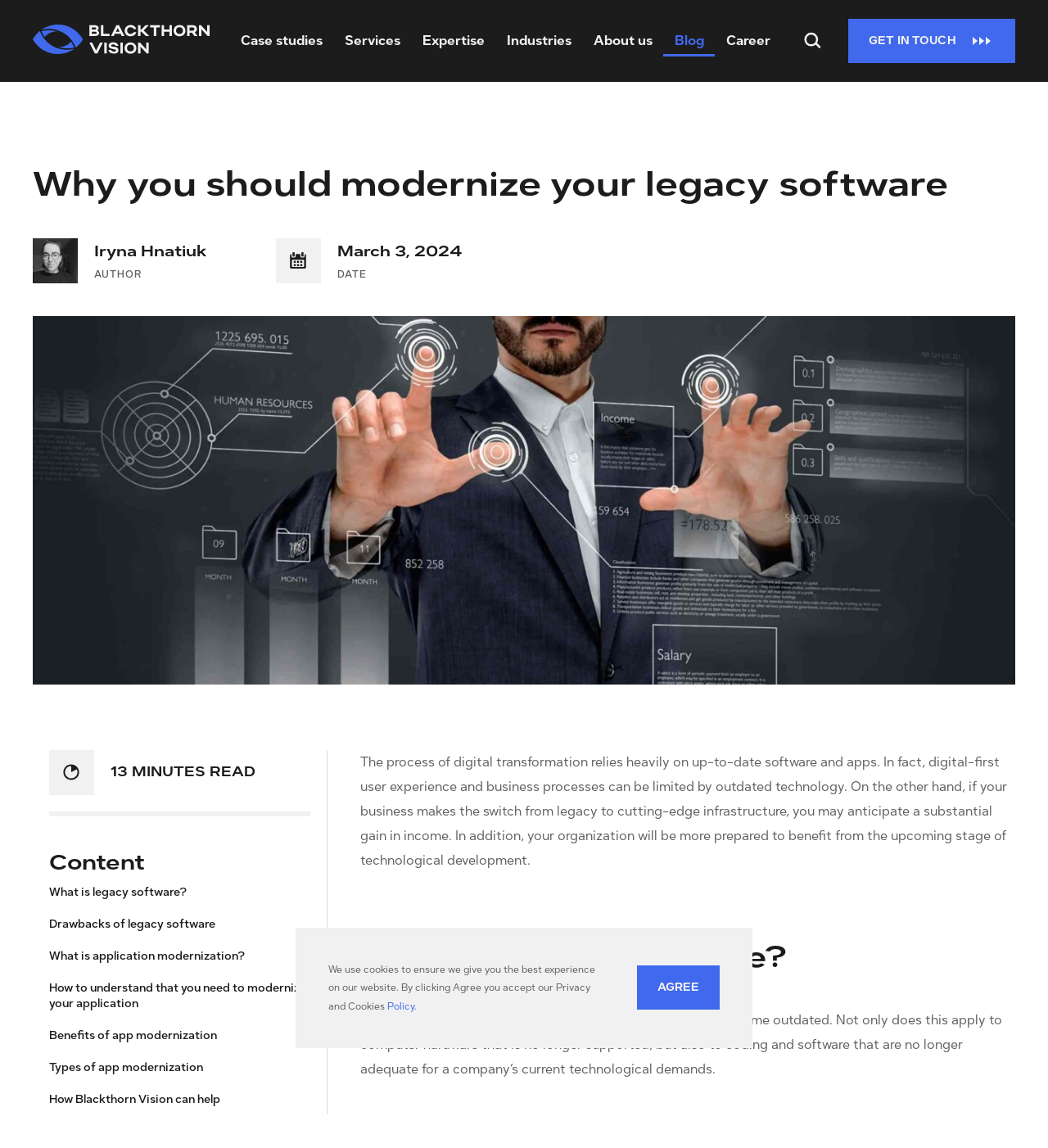Find the bounding box coordinates of the element you need to click on to perform this action: 'Click the 'About us' link'. The coordinates should be represented by four float values between 0 and 1, in the format [left, top, right, bottom].

None